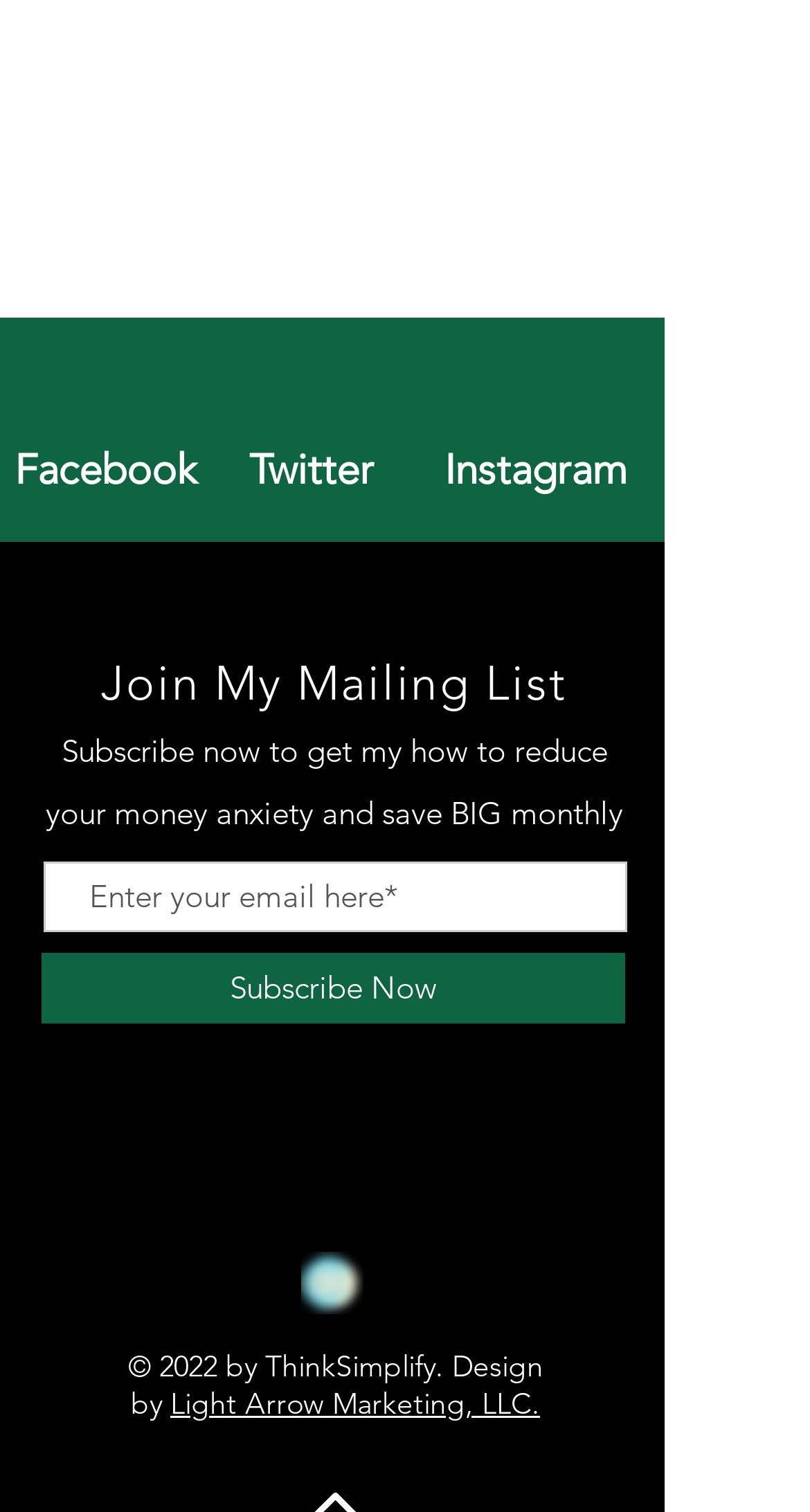What is the topic of the mailing list?
Based on the image, provide a one-word or brief-phrase response.

Money anxiety and saving